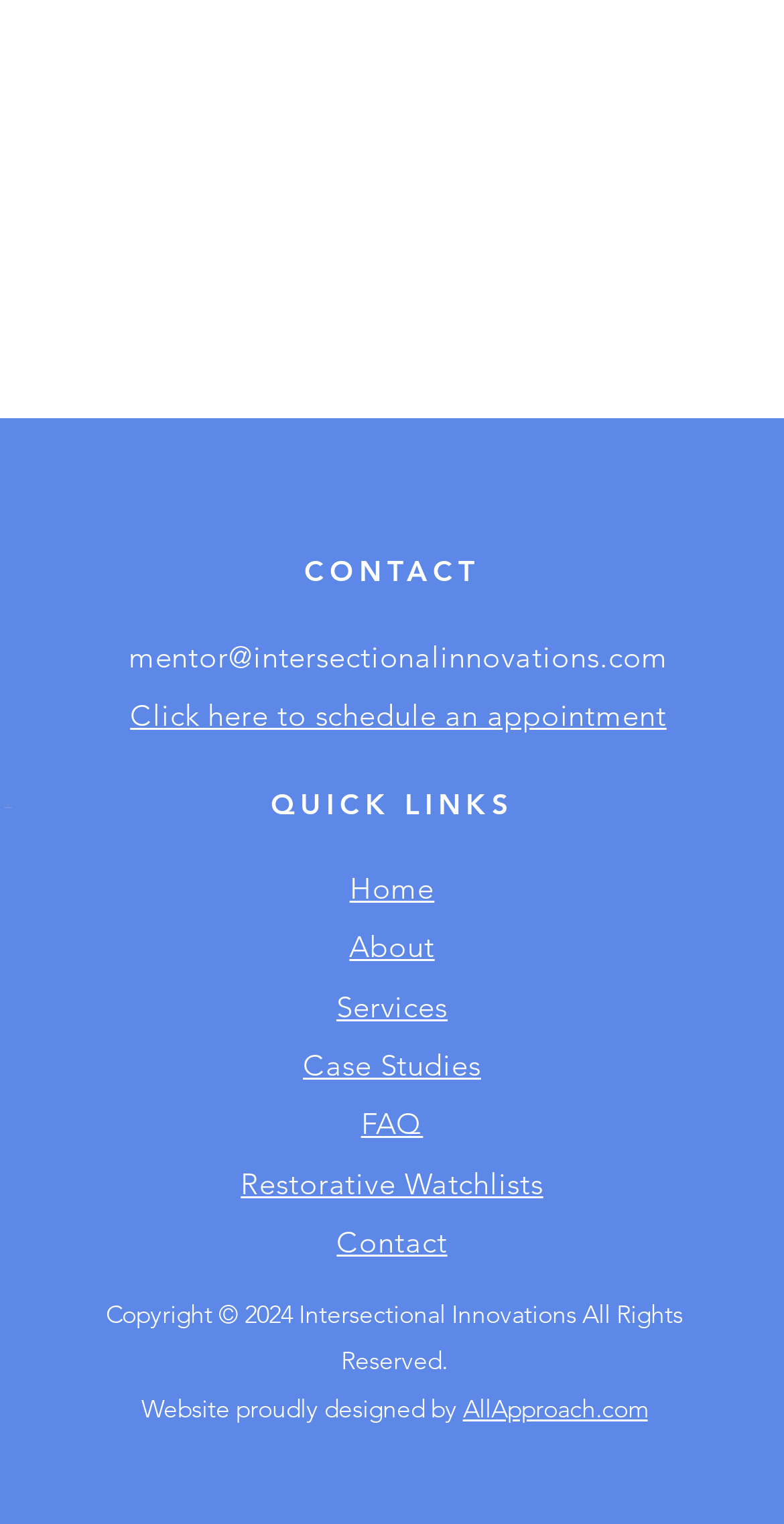Find the bounding box coordinates for the area that should be clicked to accomplish the instruction: "Learn more about the 2016 Berlin Conference".

None